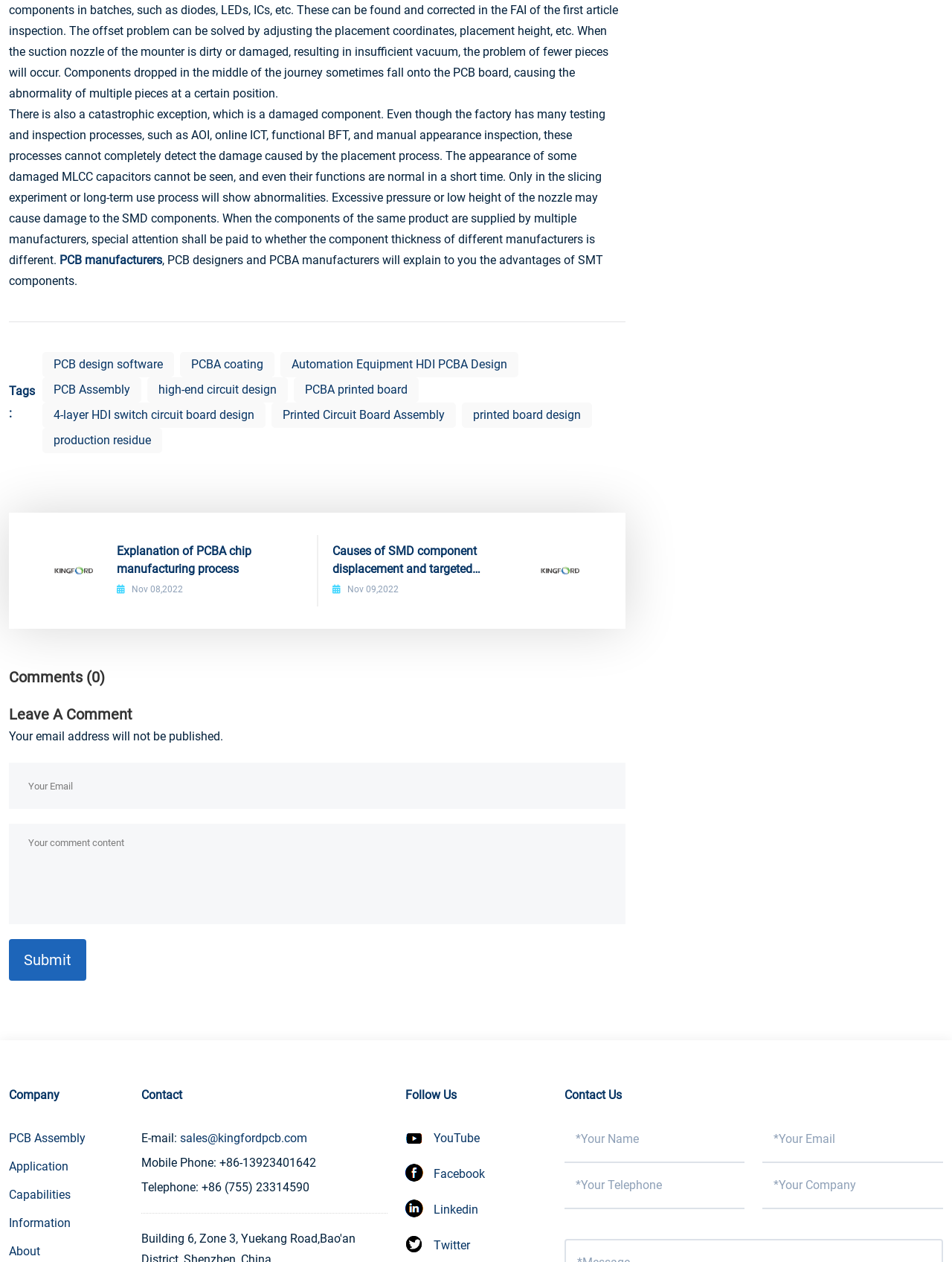Locate the bounding box coordinates of the segment that needs to be clicked to meet this instruction: "Read the article about Explanation of PCBA chip manufacturing process".

[0.123, 0.43, 0.318, 0.458]